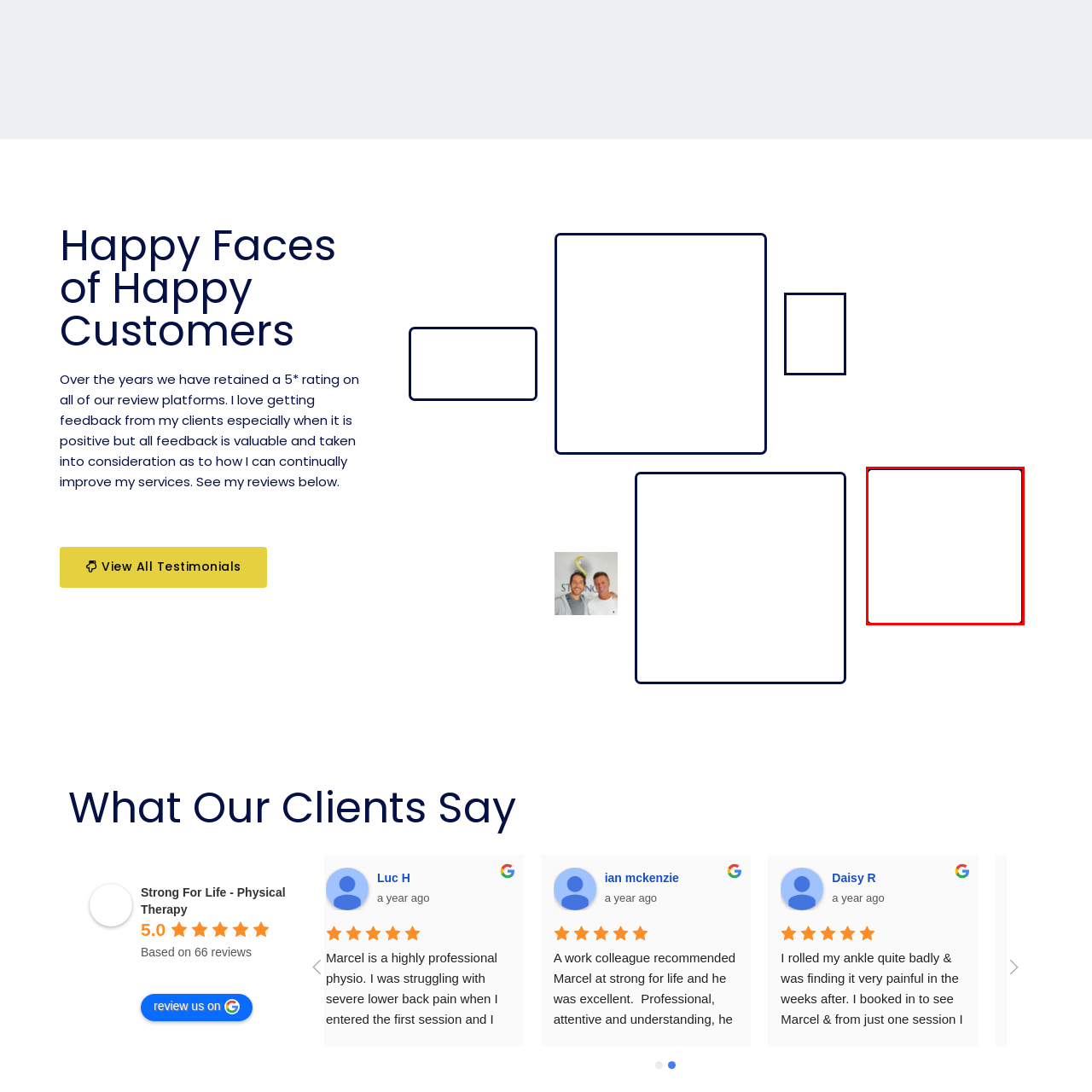What rating does the clinic aim to maintain?
Observe the part of the image inside the red bounding box and answer the question concisely with one word or a short phrase.

5-star